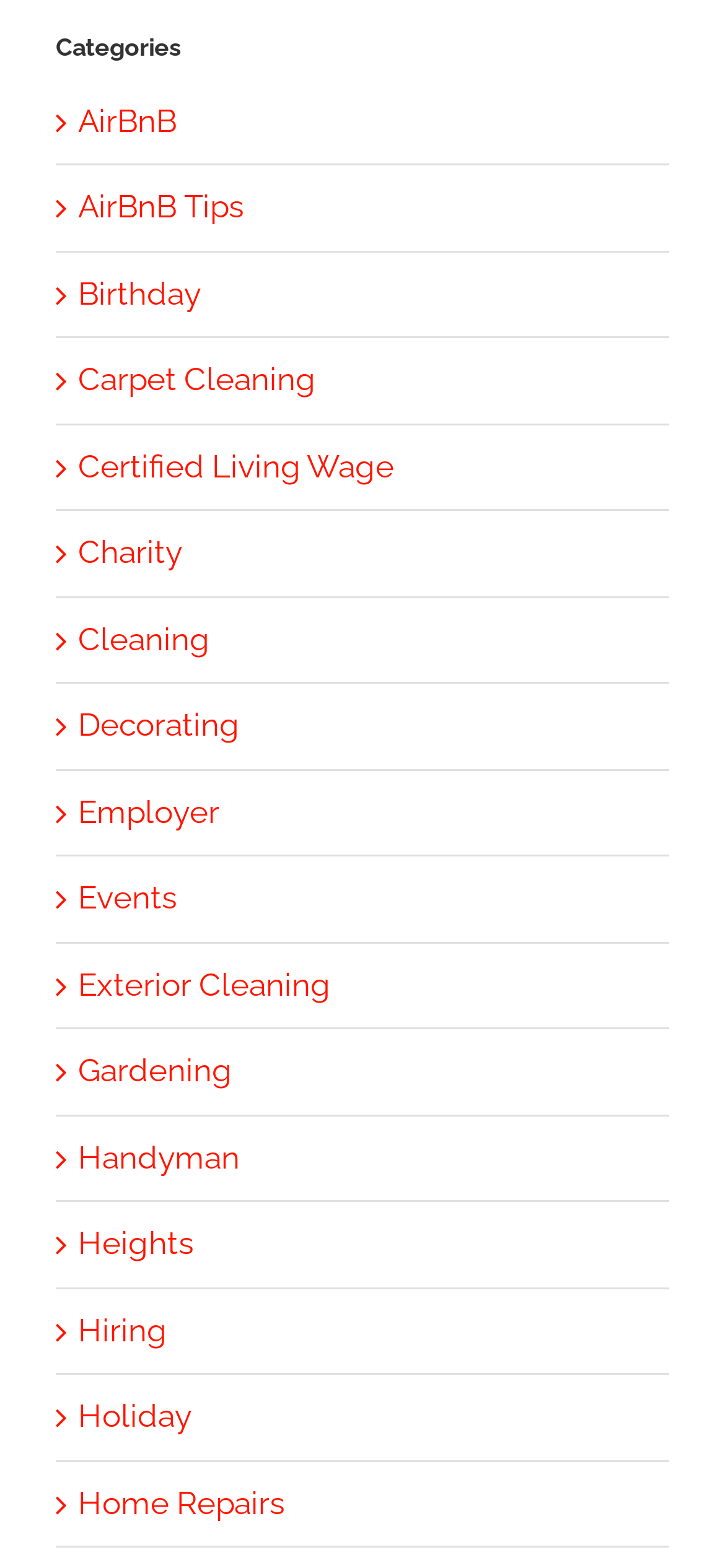Determine the bounding box coordinates for the region that must be clicked to execute the following instruction: "View Charity page".

[0.108, 0.338, 0.897, 0.368]